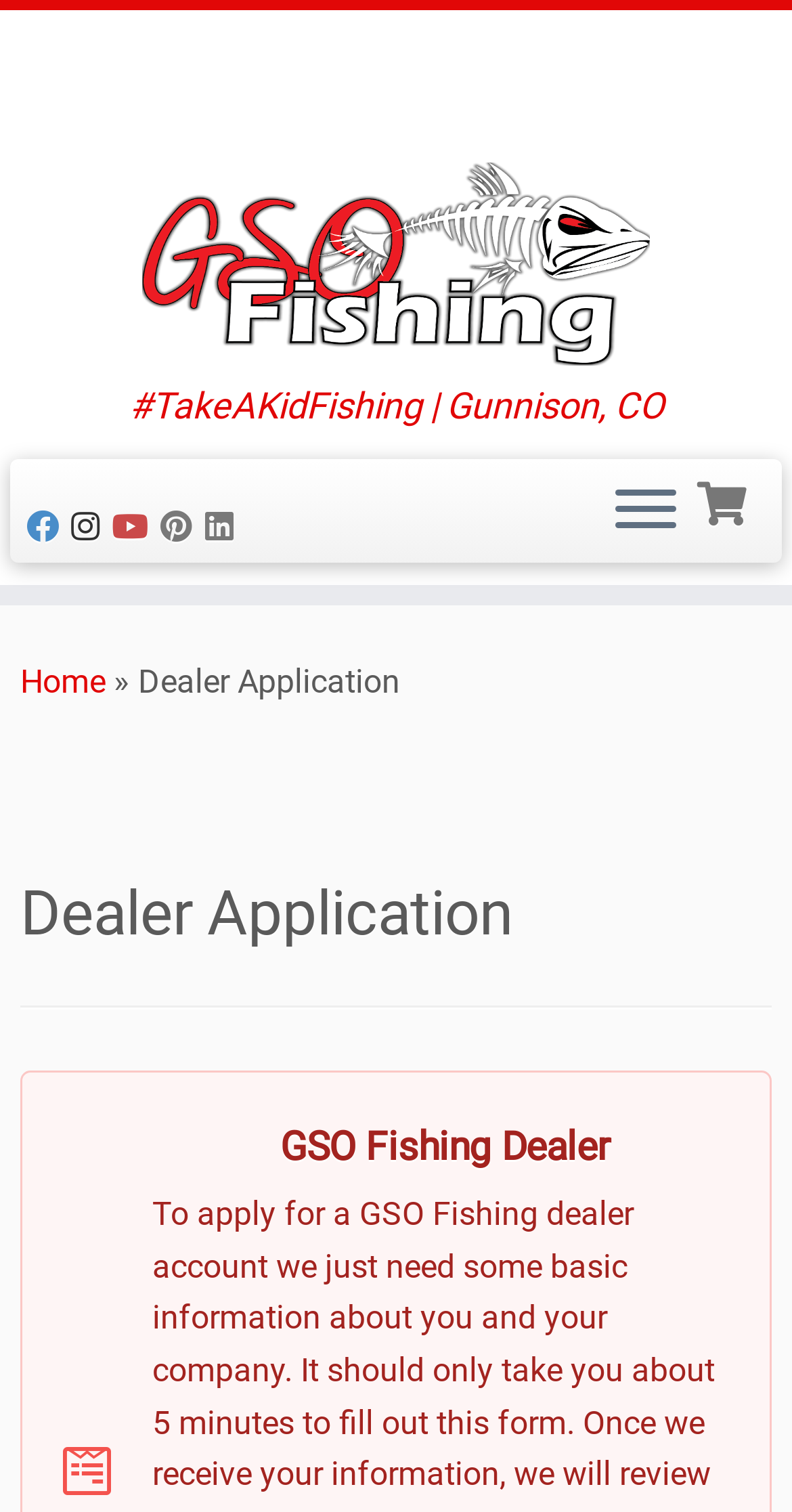What is the location of GSO Fishing?
Please give a detailed and thorough answer to the question, covering all relevant points.

The location of GSO Fishing can be found in the top-left corner of the webpage, where it says 'GSO Fishing – Premium Guided Trips & Lures | #TakeAKidFishing | Gunnison, CO'.